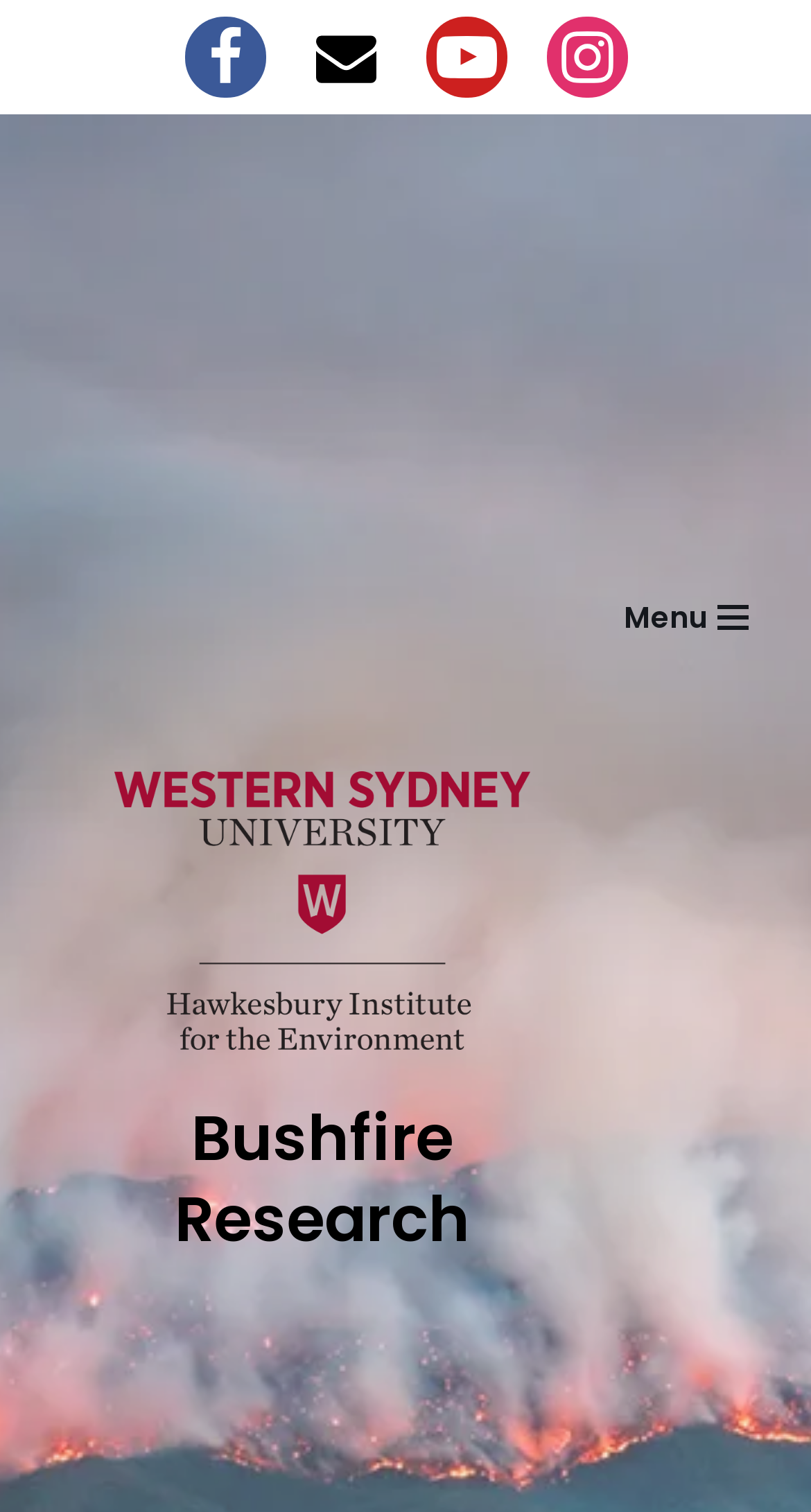Use a single word or phrase to answer the question: How many buttons are there in the cookie consent section?

2